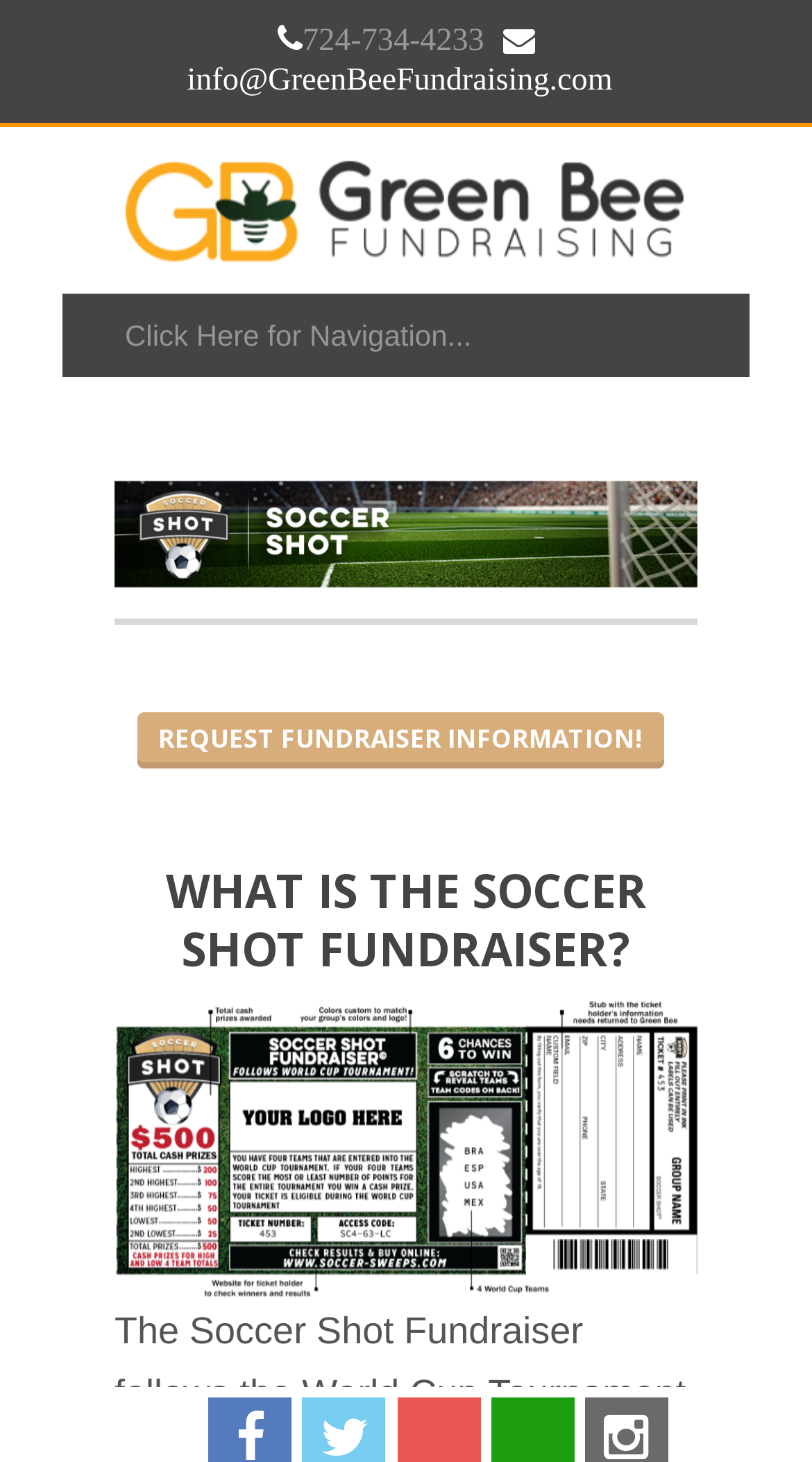Using the format (top-left x, top-left y, bottom-right x, bottom-right y), provide the bounding box coordinates for the described UI element. All values should be floating point numbers between 0 and 1: Uncategorized

None